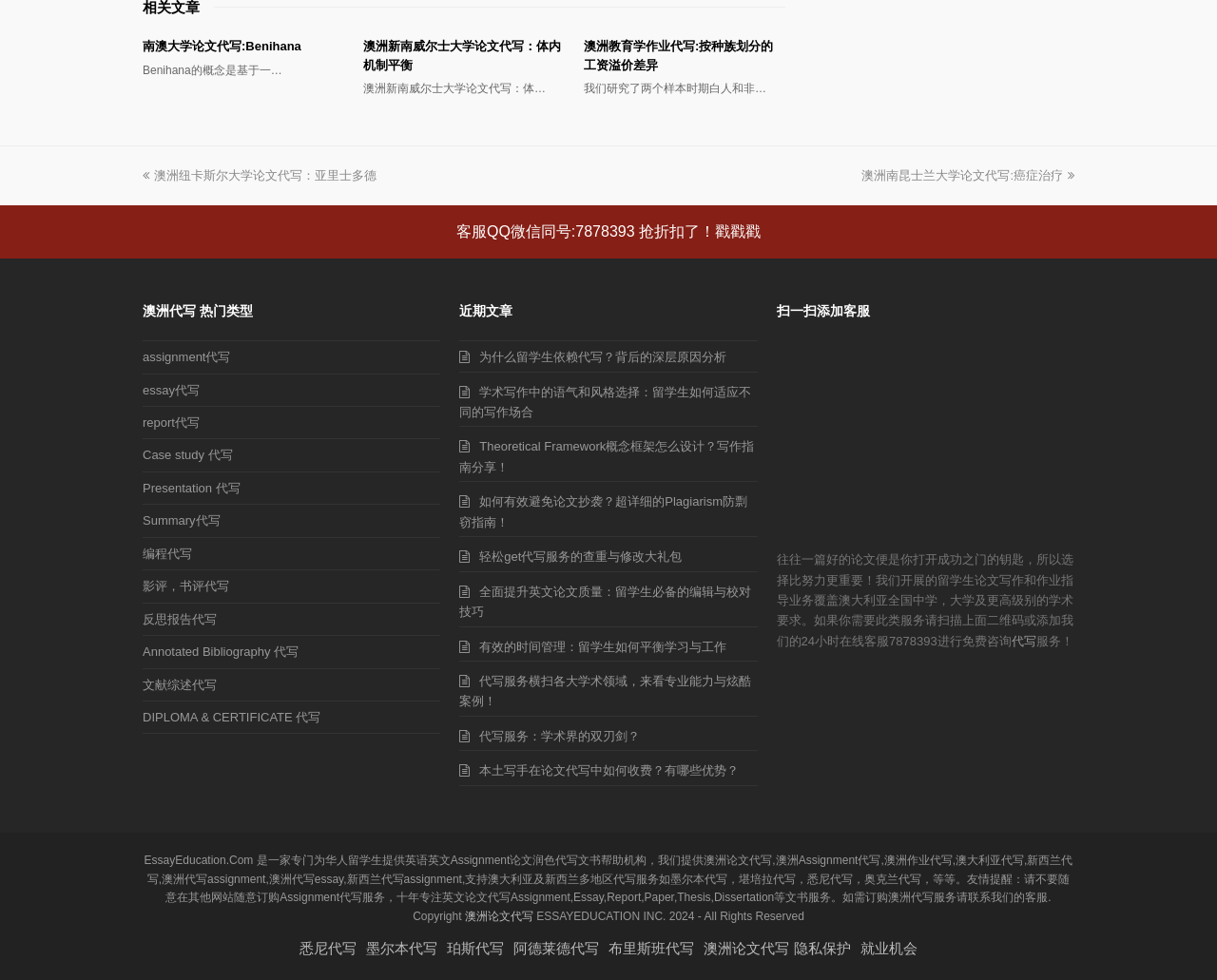What is the company's target audience?
Using the image, elaborate on the answer with as much detail as possible.

Based on the webpage content, EssayEducation.Com is a company that specifically targets Chinese students studying in Australia and New Zealand, providing them with English assignment writing services to help them succeed in their academic pursuits.